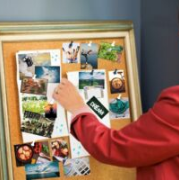What is the vision board mounted on?
Please use the image to provide an in-depth answer to the question.

Upon closer inspection of the image, it is evident that the vision board is attached to a cork bulletin board, which provides a surface for the person to arrange their inspirational images and notes.